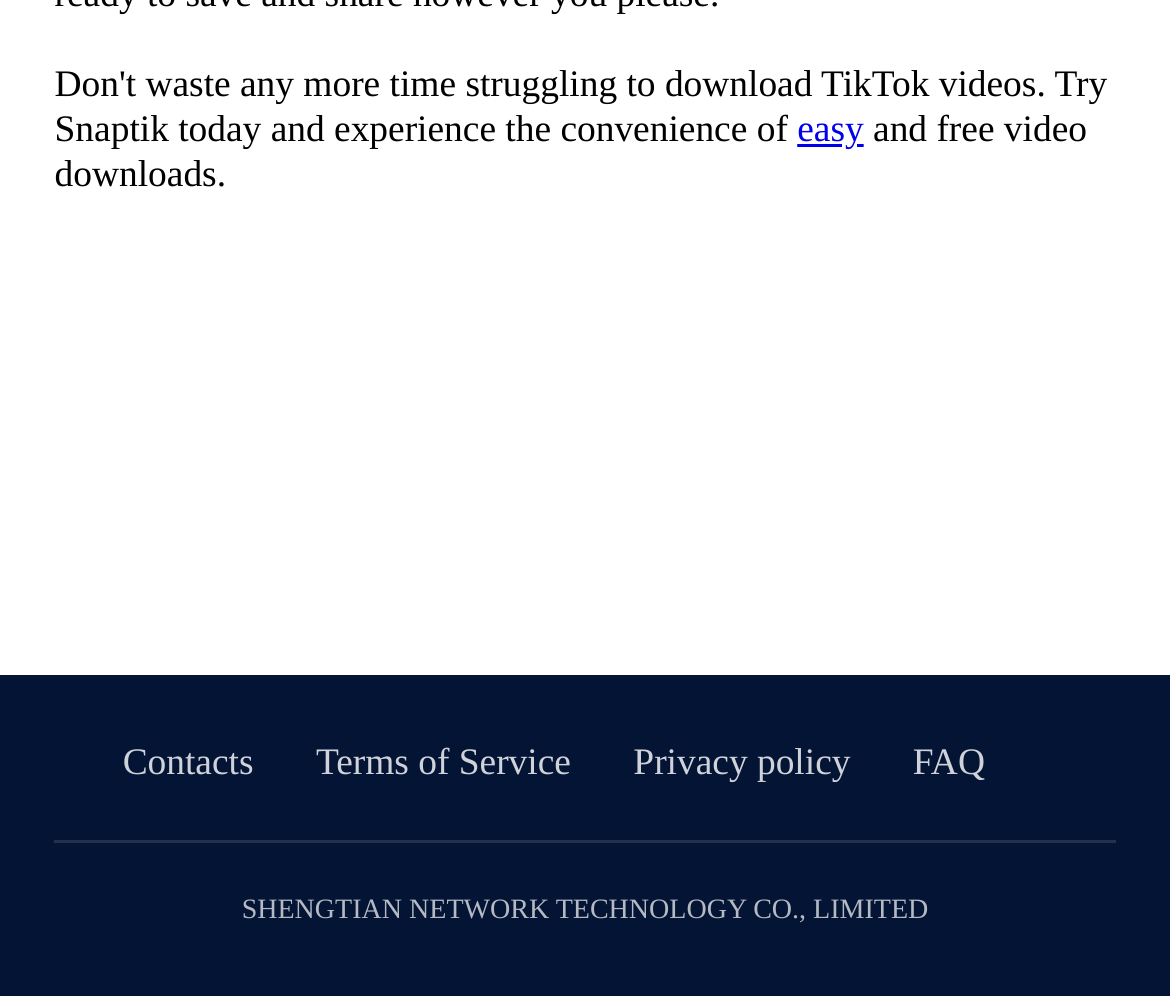Based on the provided description, "FAQ", find the bounding box of the corresponding UI element in the screenshot.

[0.78, 0.745, 0.842, 0.787]